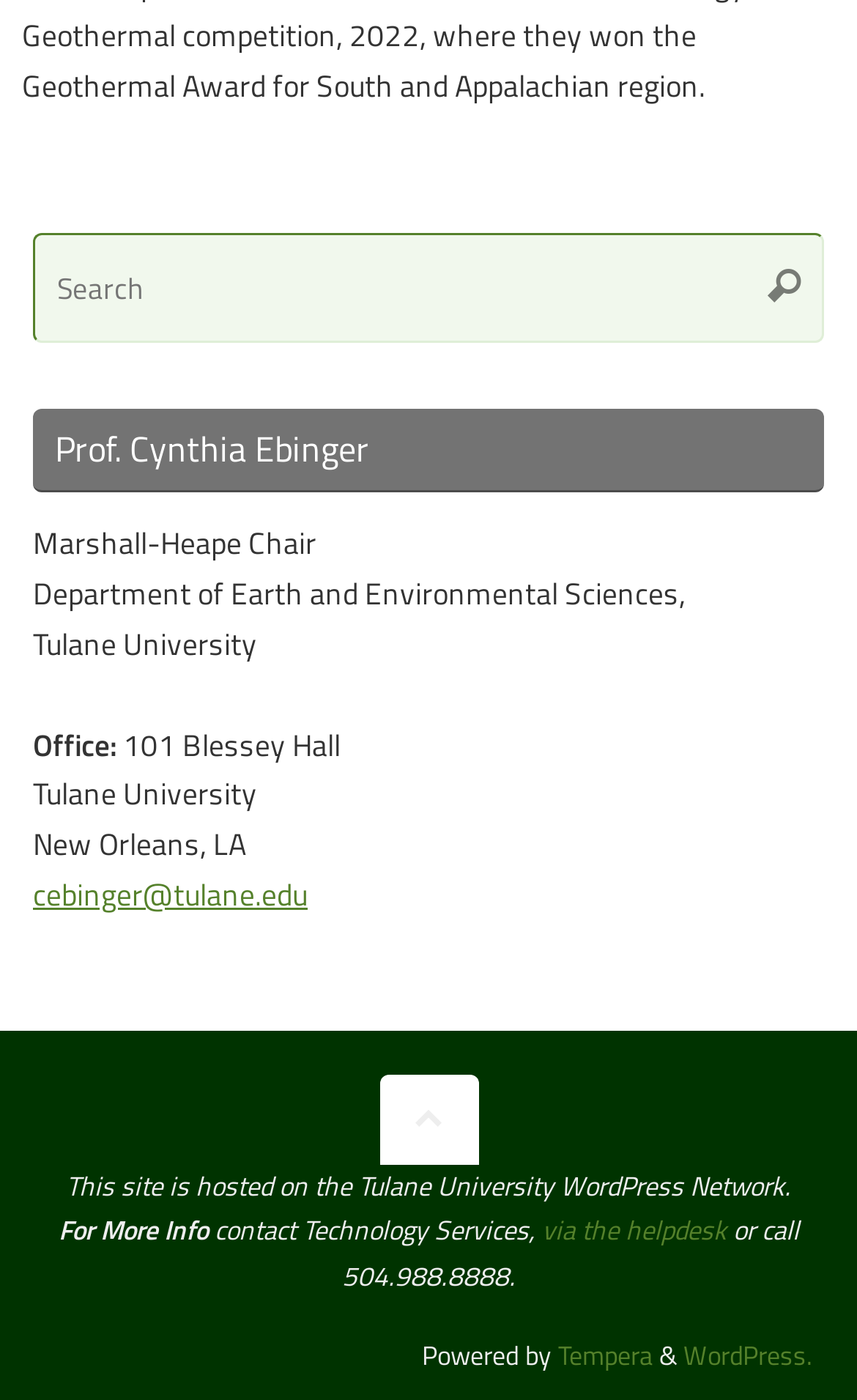Based on the image, provide a detailed response to the question:
What is the department of the professor?

The department of the professor can be found in the static text element below the professor's name, which reads 'Department of Earth and Environmental Sciences'.